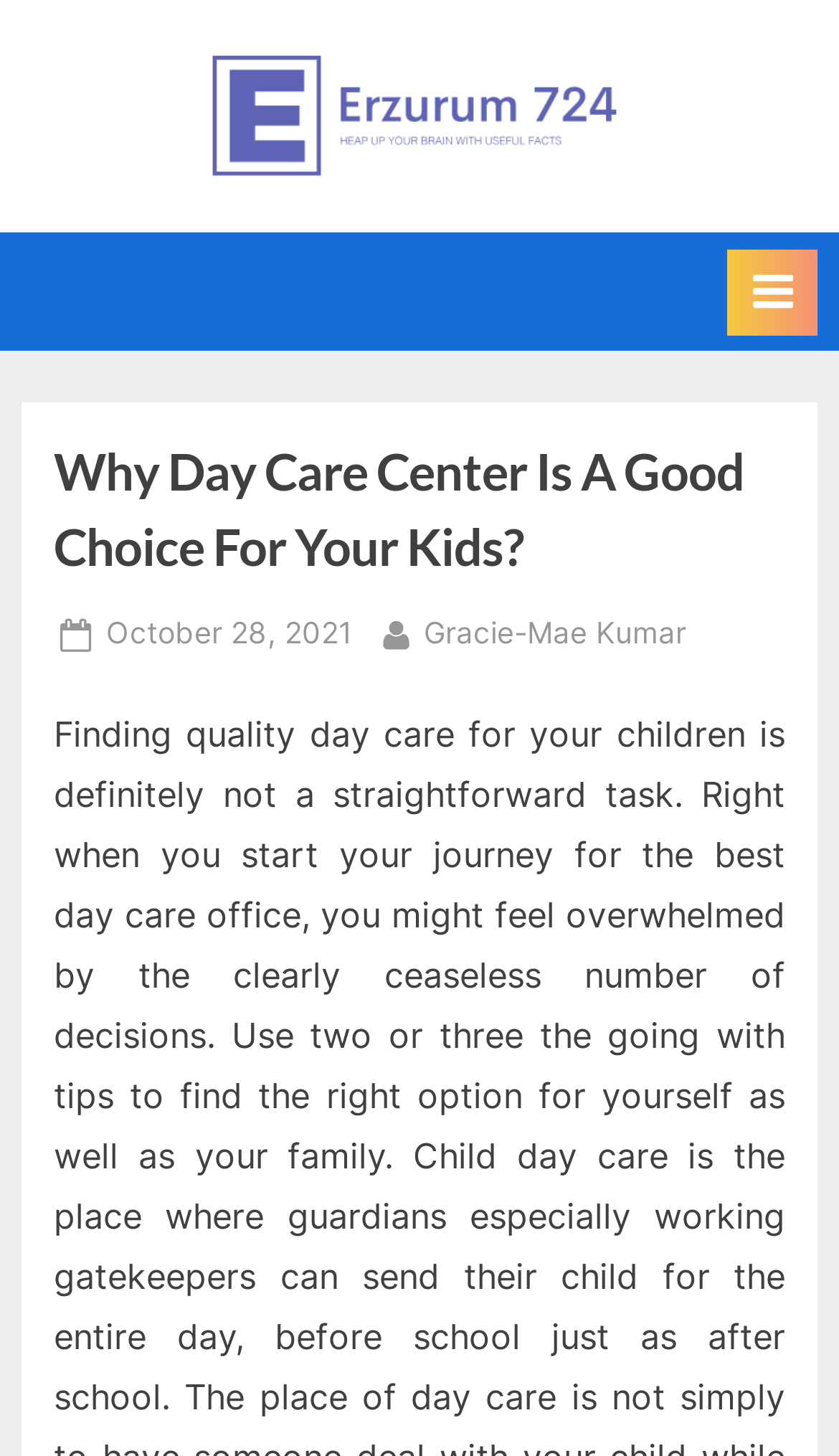Refer to the image and provide an in-depth answer to the question:
What is the primary menu located?

The primary menu can be found in the top-right corner of the webpage, where it is indicated by a button with no text.